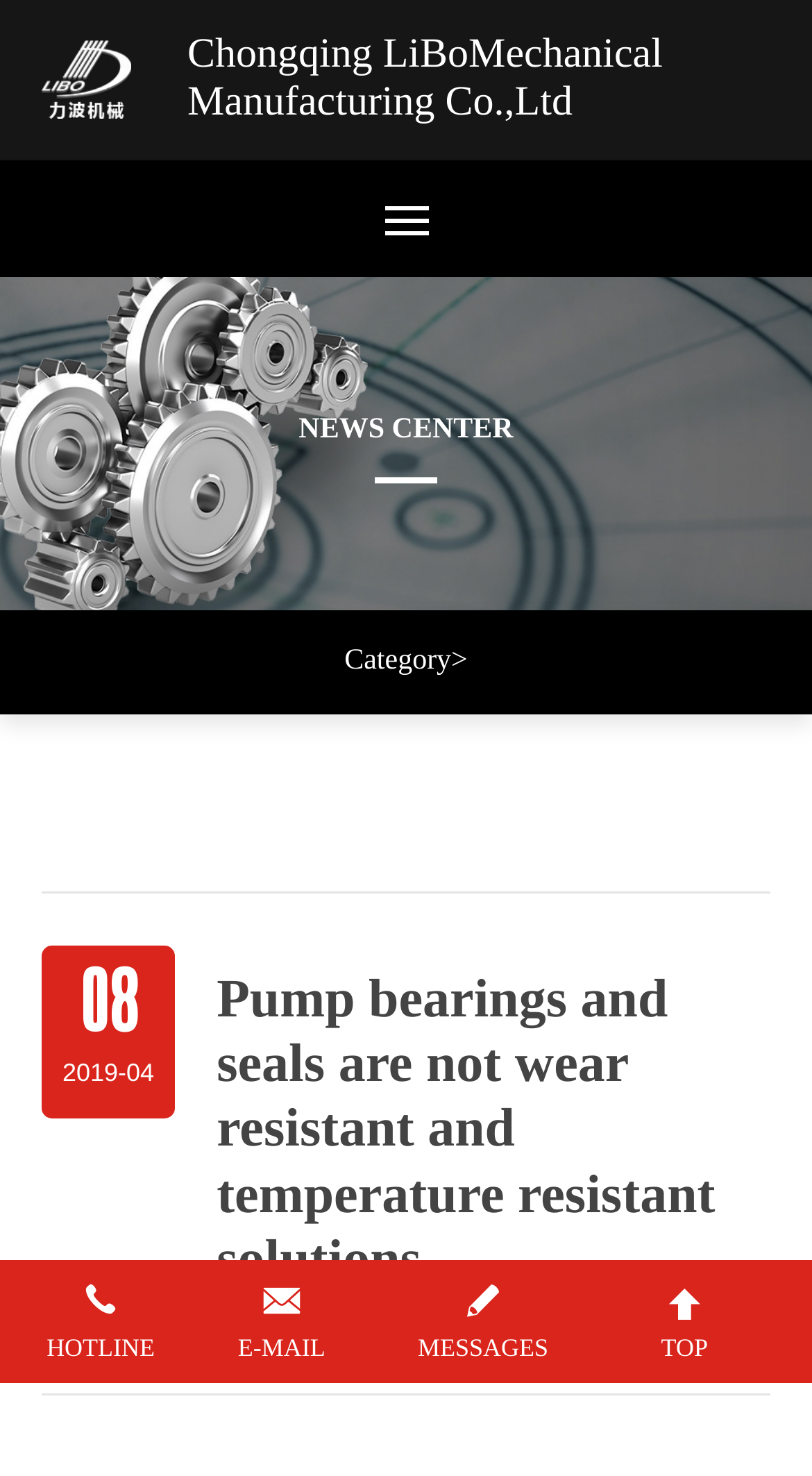Please determine the bounding box coordinates of the clickable area required to carry out the following instruction: "Click the TOP link". The coordinates must be four float numbers between 0 and 1, represented as [left, top, right, bottom].

[0.814, 0.903, 0.872, 0.923]